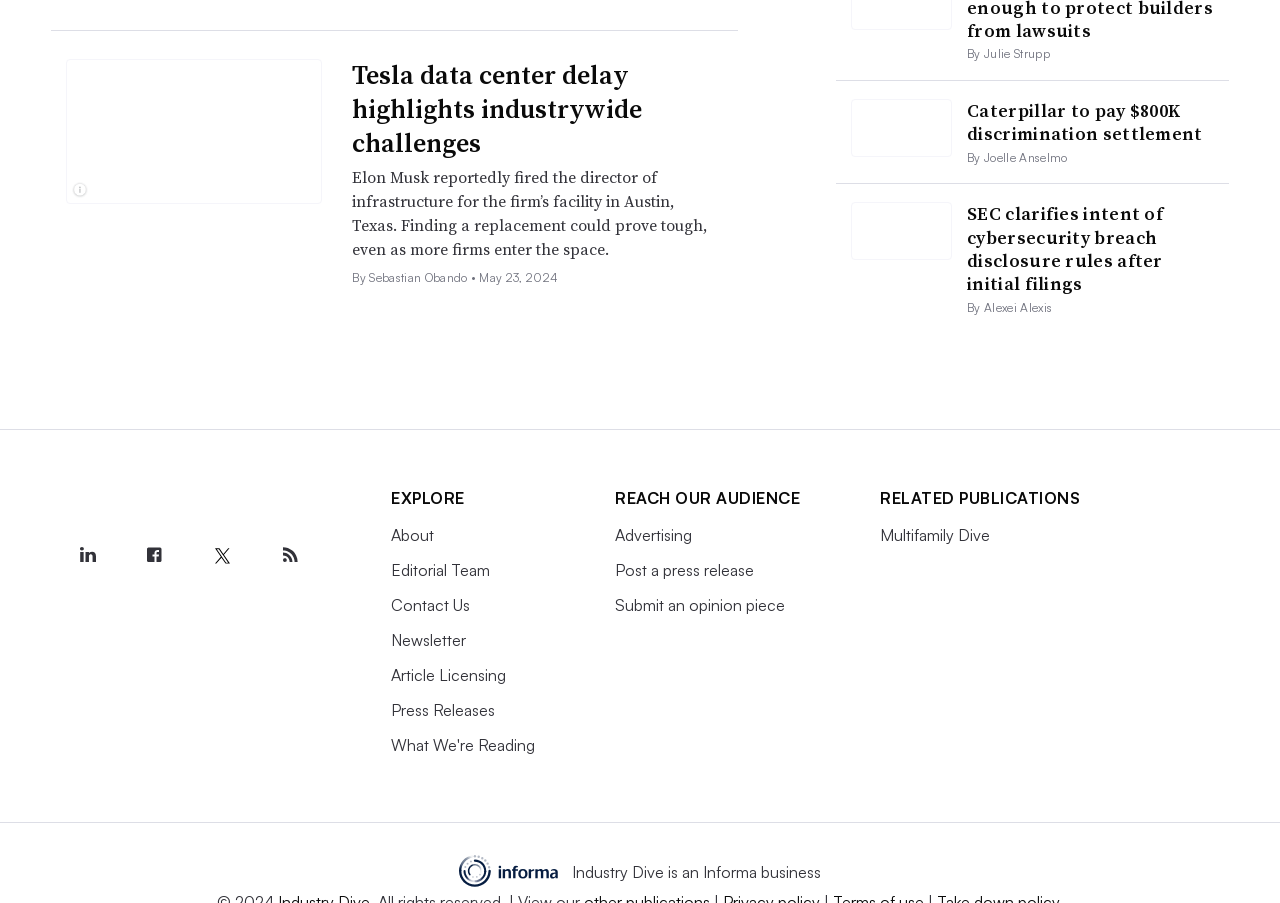Using the image as a reference, answer the following question in as much detail as possible:
What is the date of the article about Caterpillar's discrimination settlement?

I found an article with a link that says 'Caterpillar to pay $800K discrimination settlement' and a nearby text that says 'May 23, 2024', so I conclude that the date of the article is May 23, 2024.